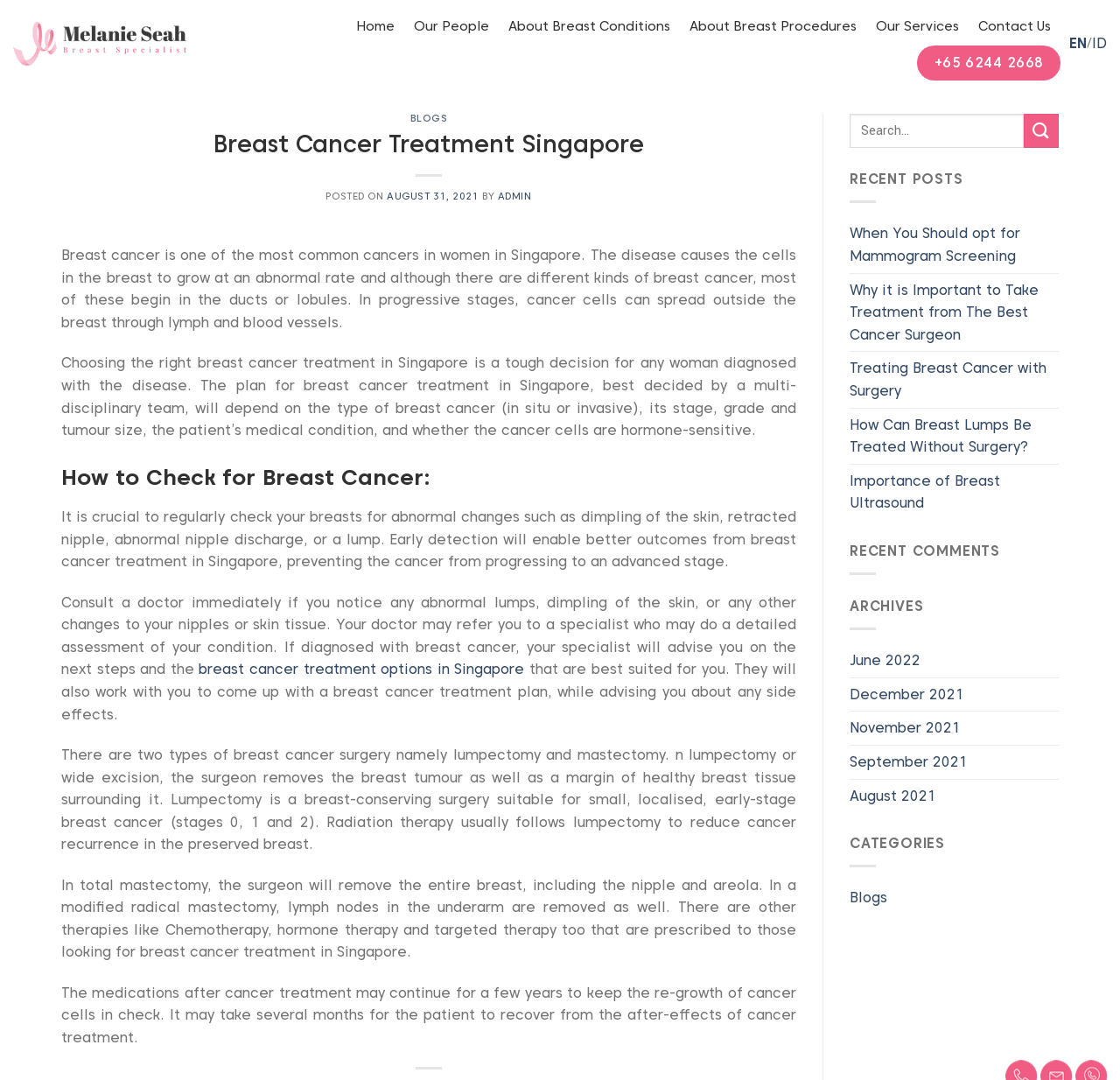Find the bounding box coordinates of the clickable area that will achieve the following instruction: "Read the 'BLOGS' section".

[0.073, 0.105, 0.692, 0.115]